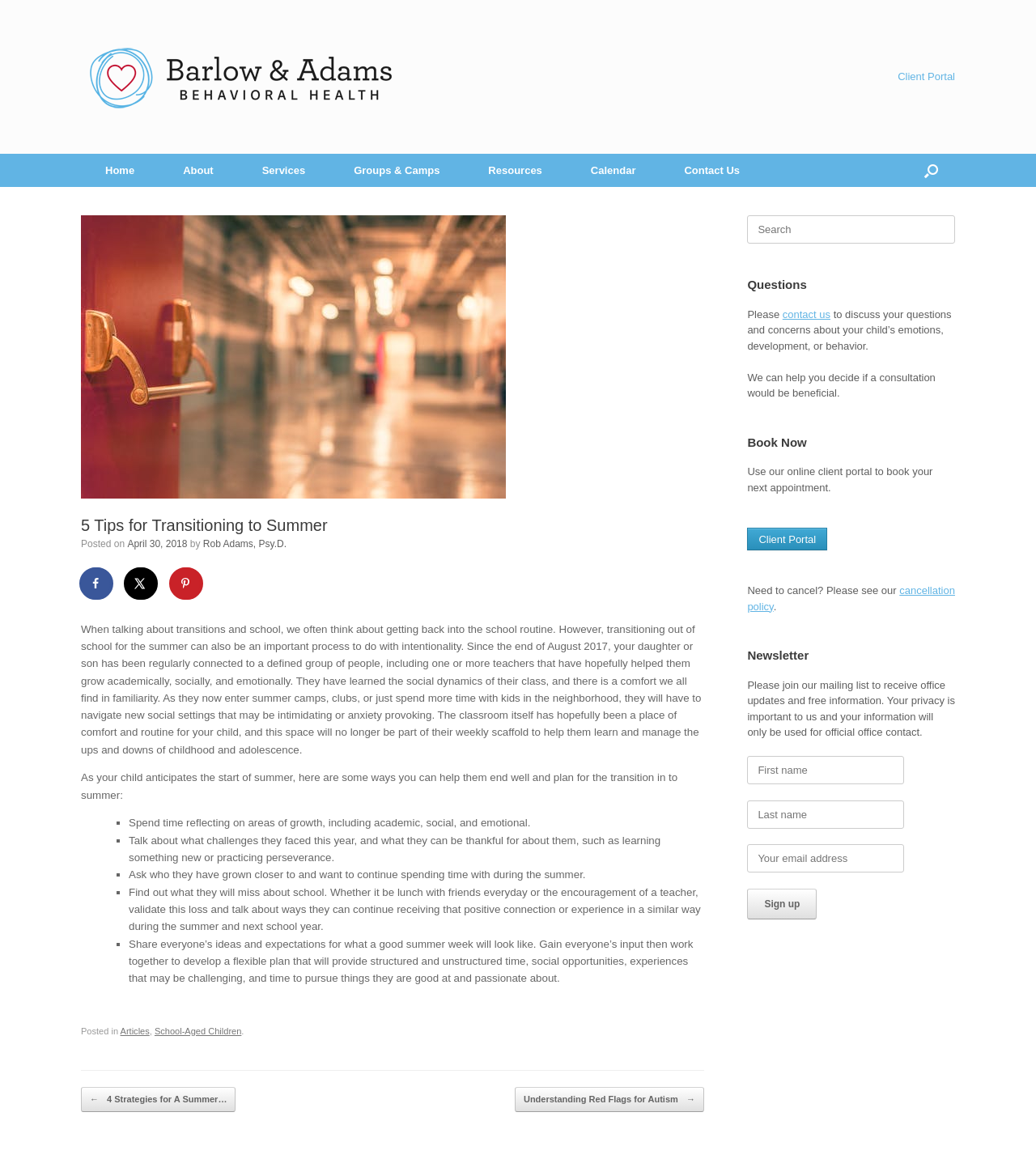Please reply with a single word or brief phrase to the question: 
How many social media sharing options are available?

3